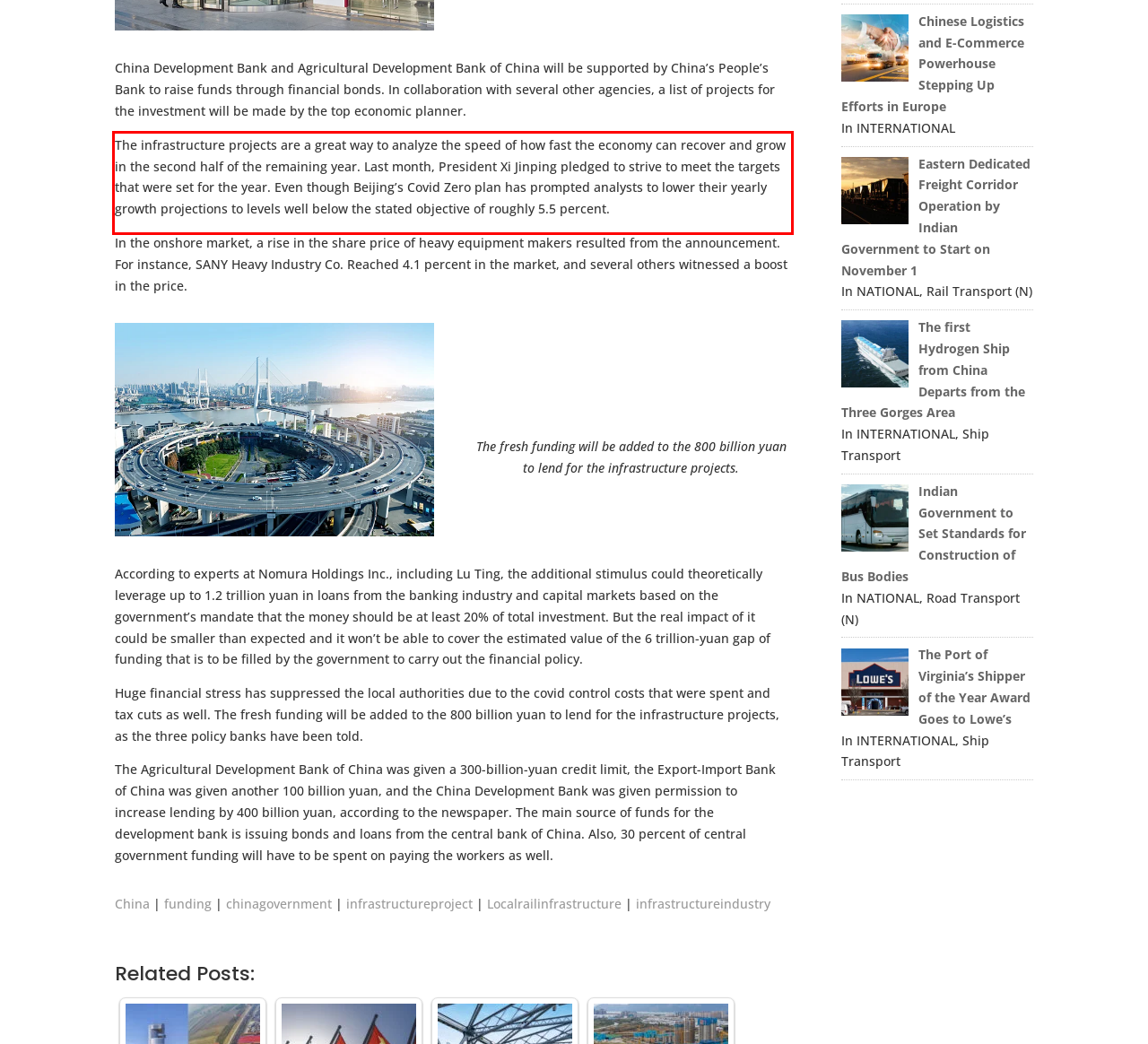Using OCR, extract the text content found within the red bounding box in the given webpage screenshot.

The infrastructure projects are a great way to analyze the speed of how fast the economy can recover and grow in the second half of the remaining year. Last month, President Xi Jinping pledged to strive to meet the targets that were set for the year. Even though Beijing’s Covid Zero plan has prompted analysts to lower their yearly growth projections to levels well below the stated objective of roughly 5.5 percent.